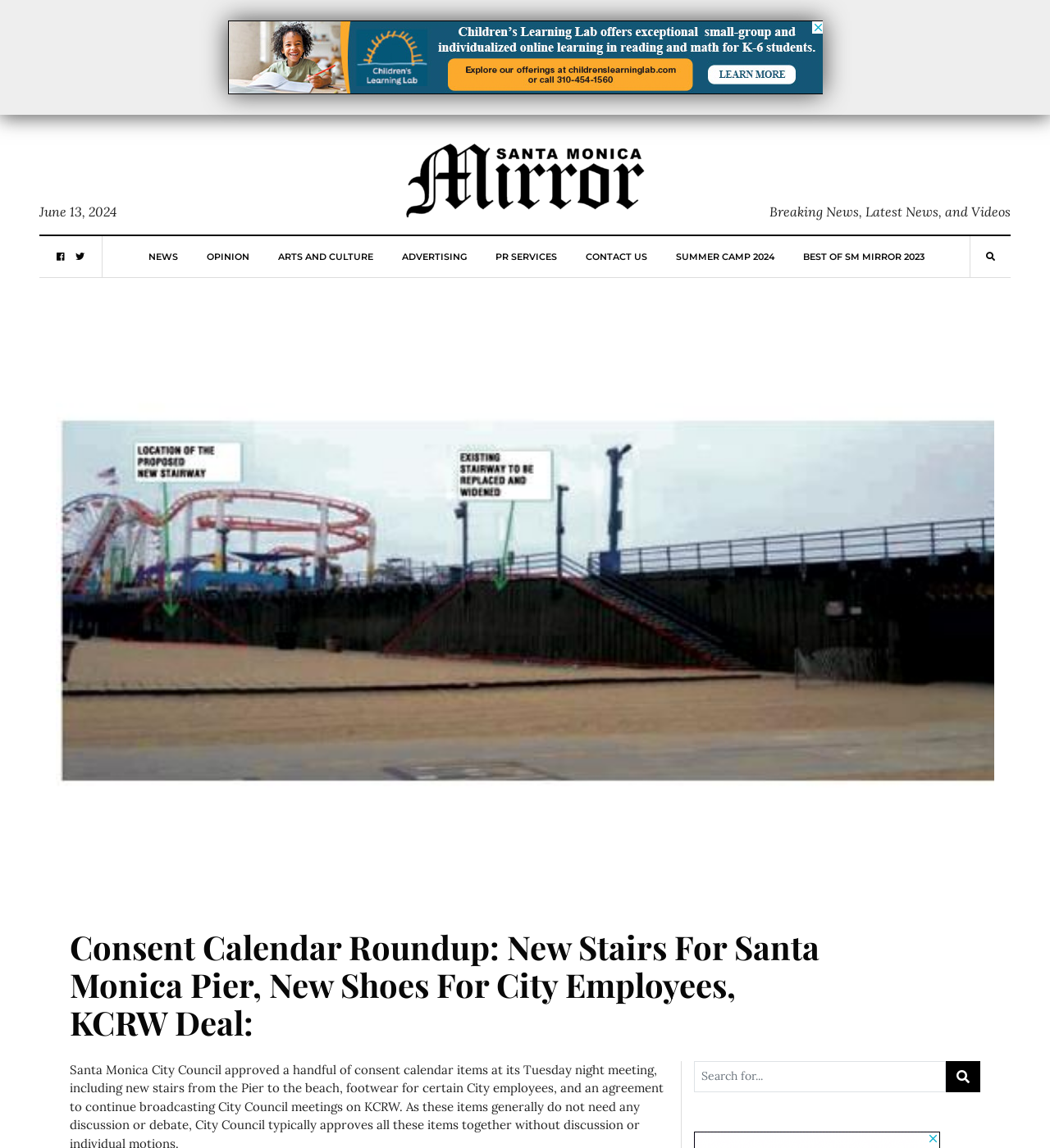Could you specify the bounding box coordinates for the clickable section to complete the following instruction: "Visit the OPINION page"?

[0.196, 0.206, 0.237, 0.241]